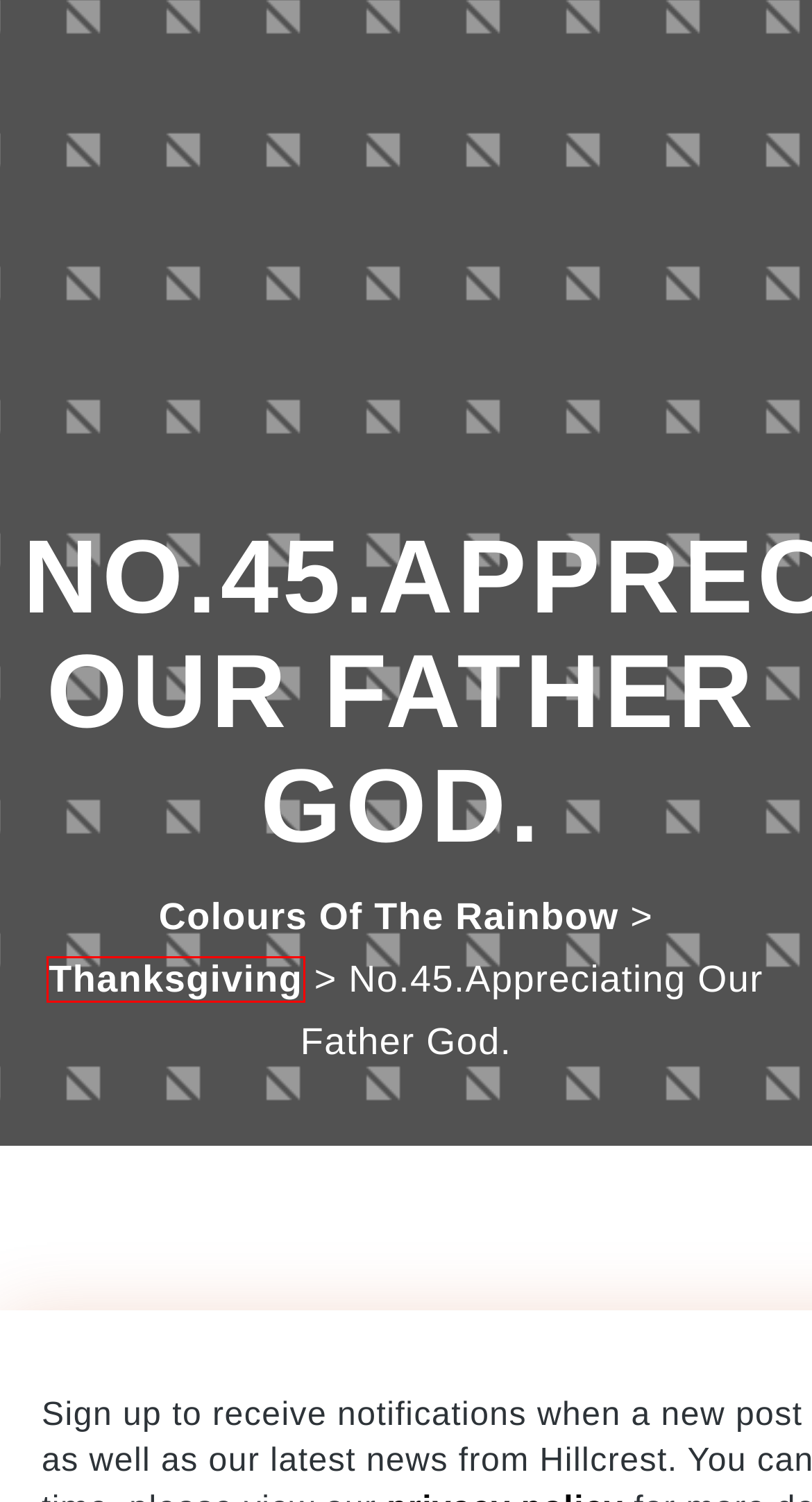Look at the screenshot of a webpage where a red bounding box surrounds a UI element. Your task is to select the best-matching webpage description for the new webpage after you click the element within the bounding box. The available options are:
A. Colours of the Rainbow – A place for encouraging words
B. April 2020 – Colours of the Rainbow
C. August 2021 – Colours of the Rainbow
D. March 2021 – Colours of the Rainbow
E. Thanksgiving – Colours of the Rainbow
F. News – Colours of the Rainbow
G. May 2021 – Colours of the Rainbow
H. No.46. Thanking God that He is Good. – Colours of the Rainbow

E